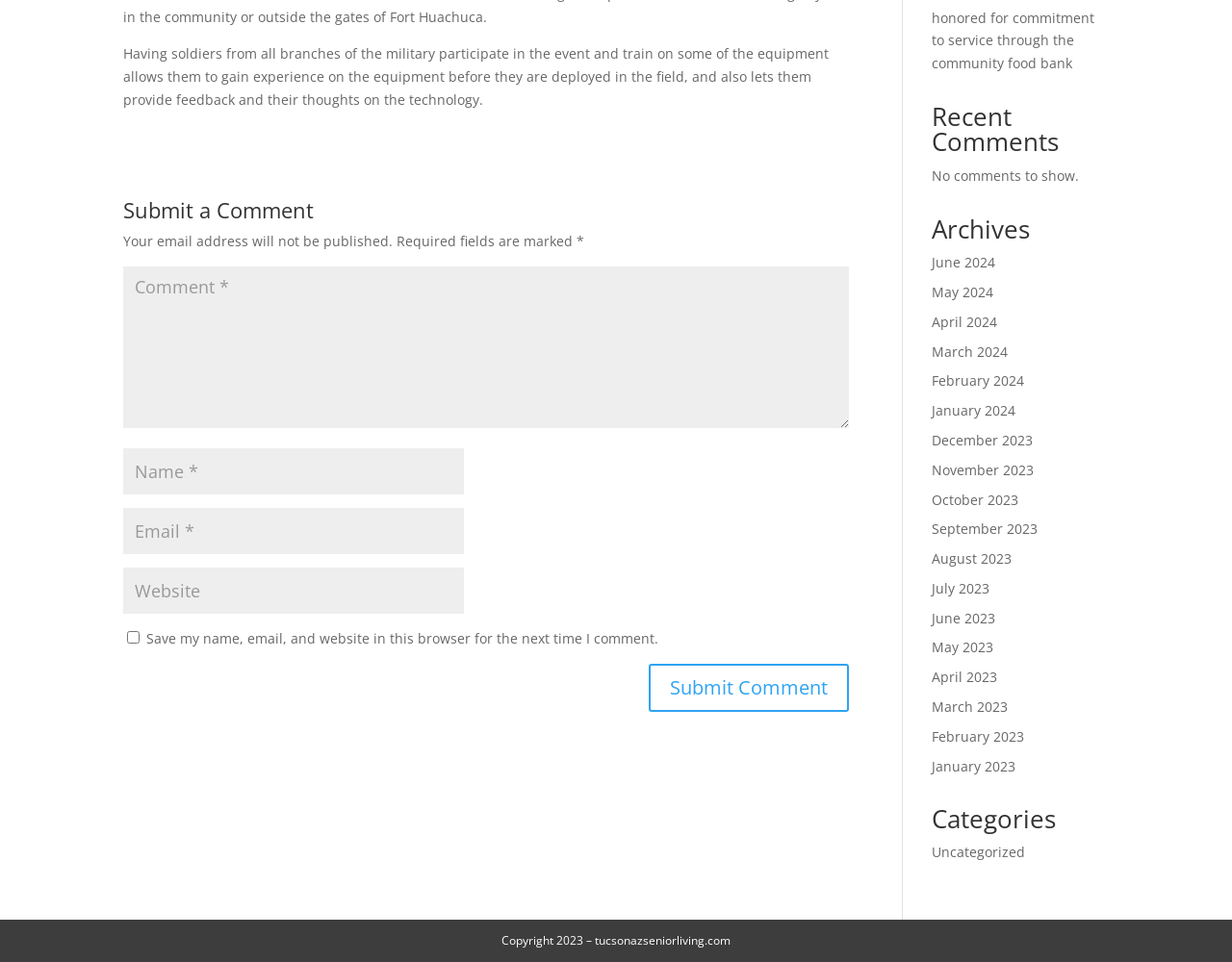Locate the UI element described by name="submit" value="Submit Comment" and provide its bounding box coordinates. Use the format (top-left x, top-left y, bottom-right x, bottom-right y) with all values as floating point numbers between 0 and 1.

[0.527, 0.69, 0.689, 0.74]